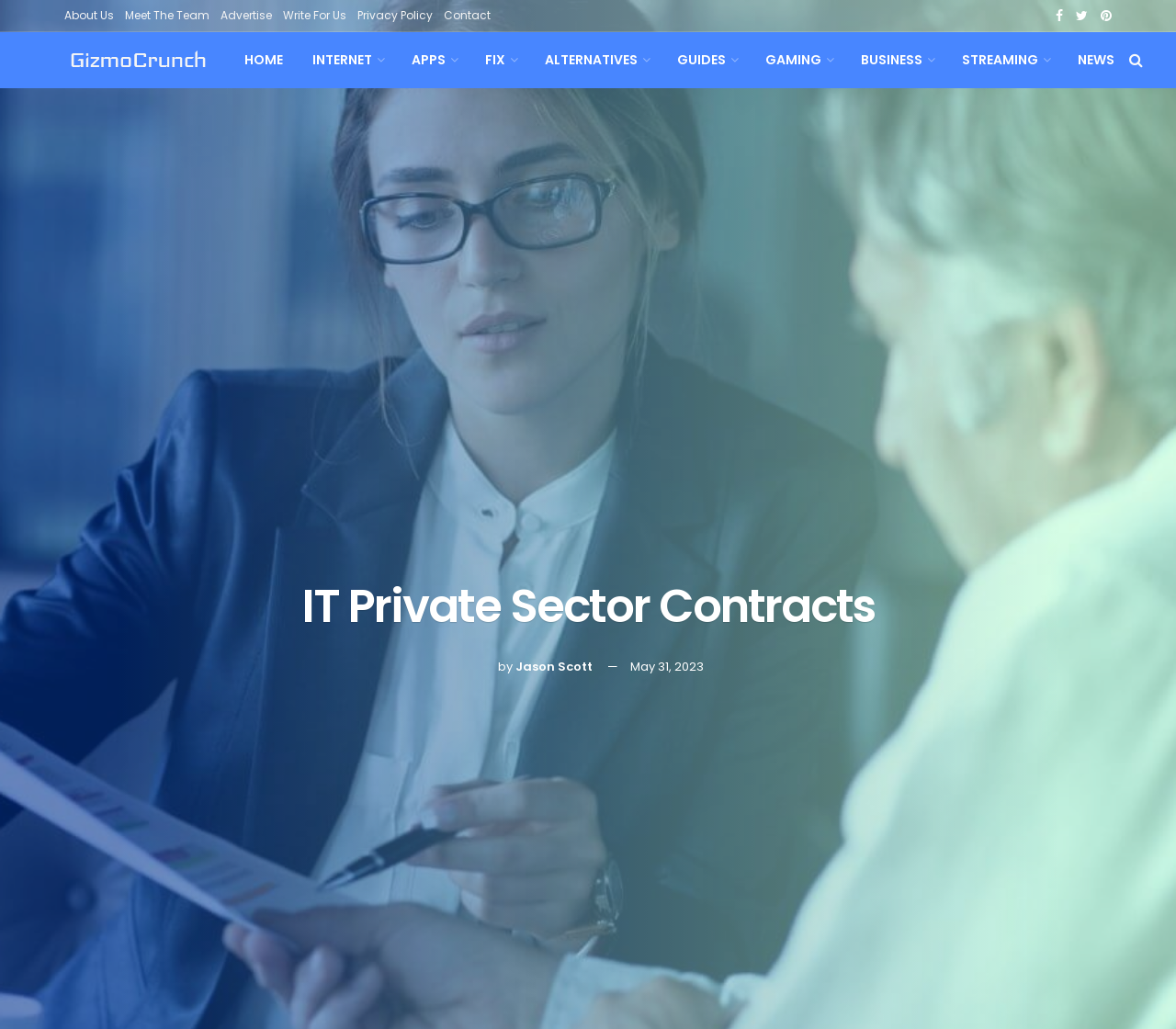With reference to the screenshot, provide a detailed response to the question below:
When was the article published?

The publication date of the article can be found by looking at the link 'May 31, 2023' with bounding box coordinates [0.536, 0.64, 0.598, 0.657].